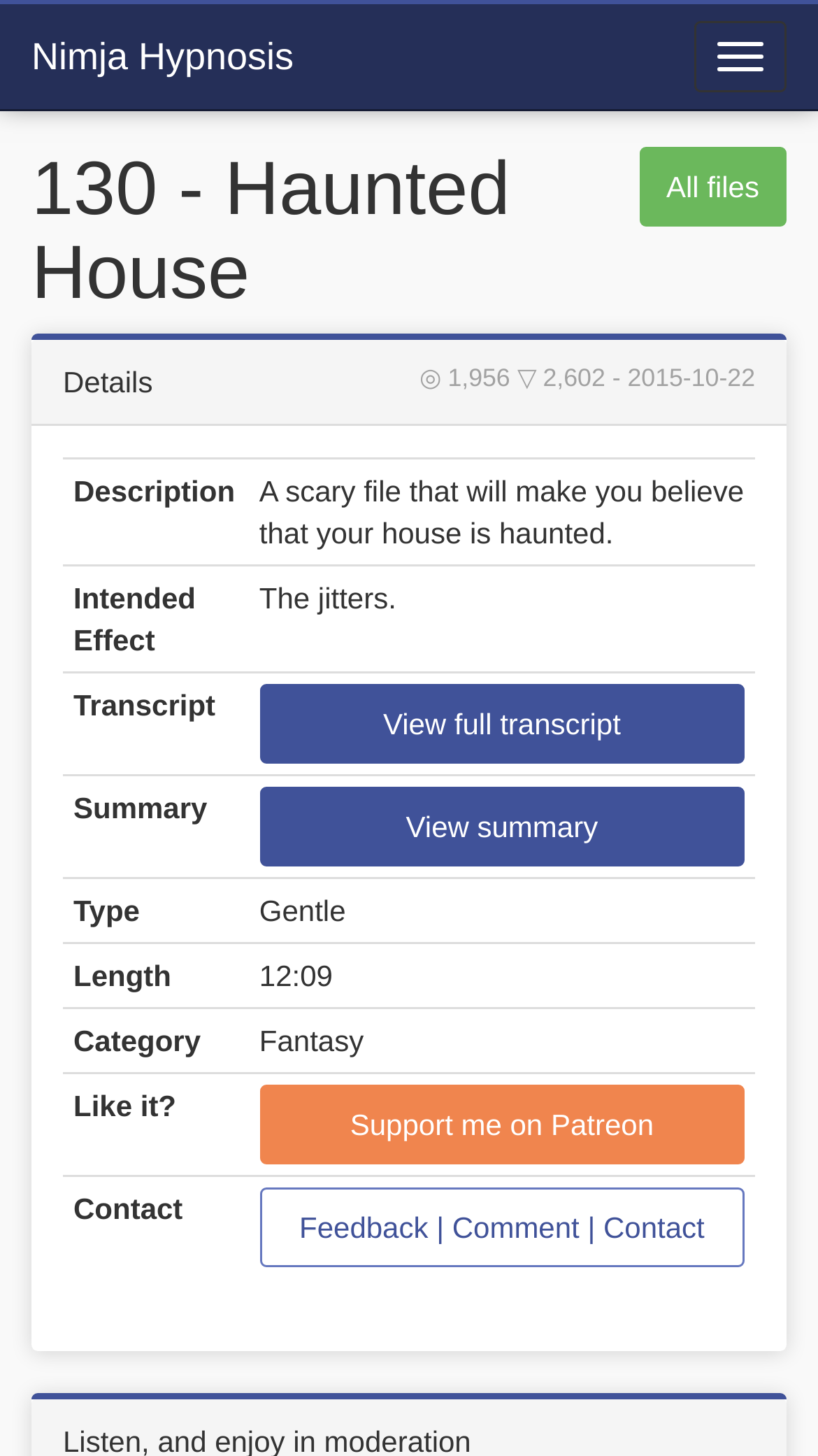Reply to the question below using a single word or brief phrase:
What is the number of views for this file?

1,956